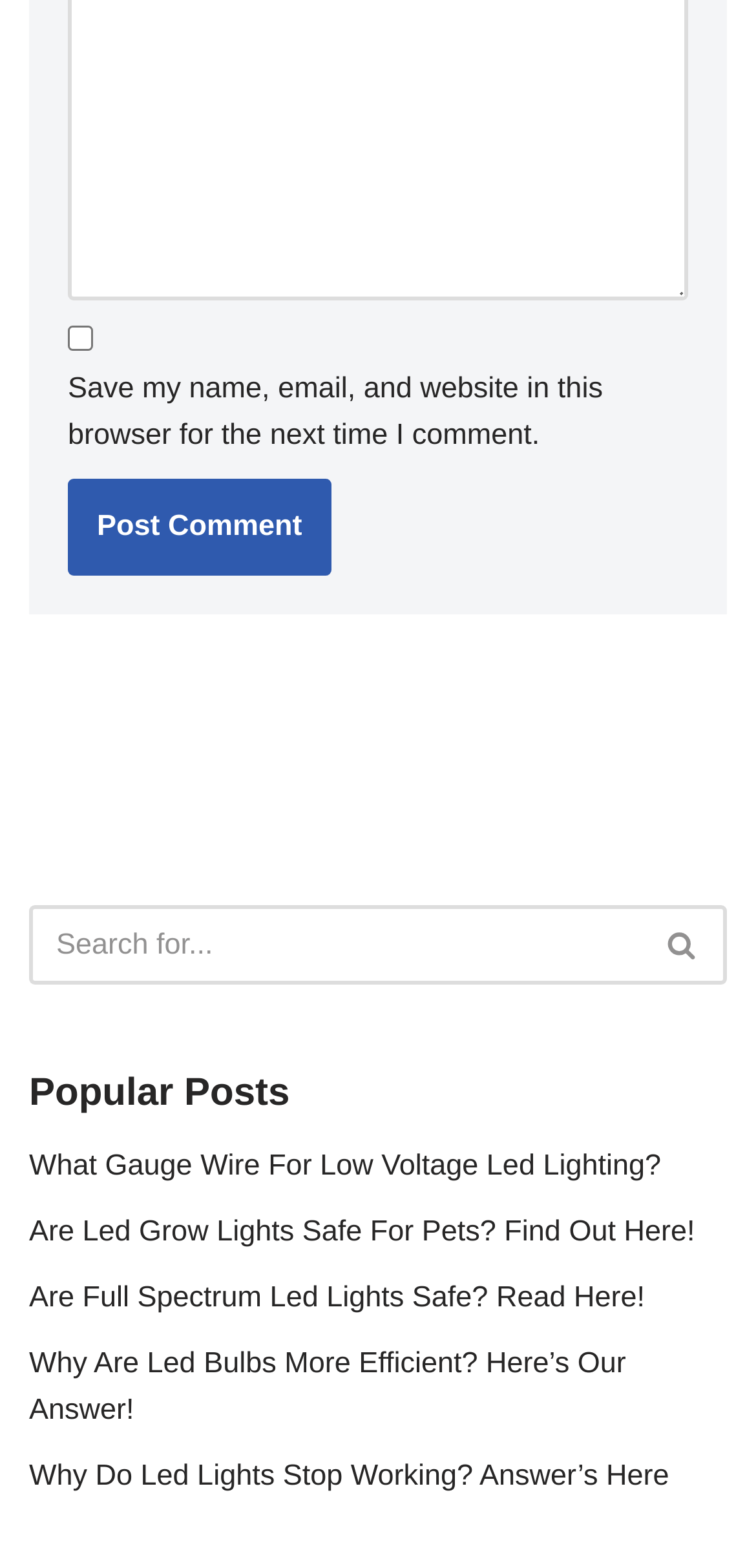What is the purpose of the checkbox?
Using the image as a reference, deliver a detailed and thorough answer to the question.

The checkbox is located at the top of the page with the label 'Save my name, email, and website in this browser for the next time I comment.' This suggests that its purpose is to save the user's comment information for future use.